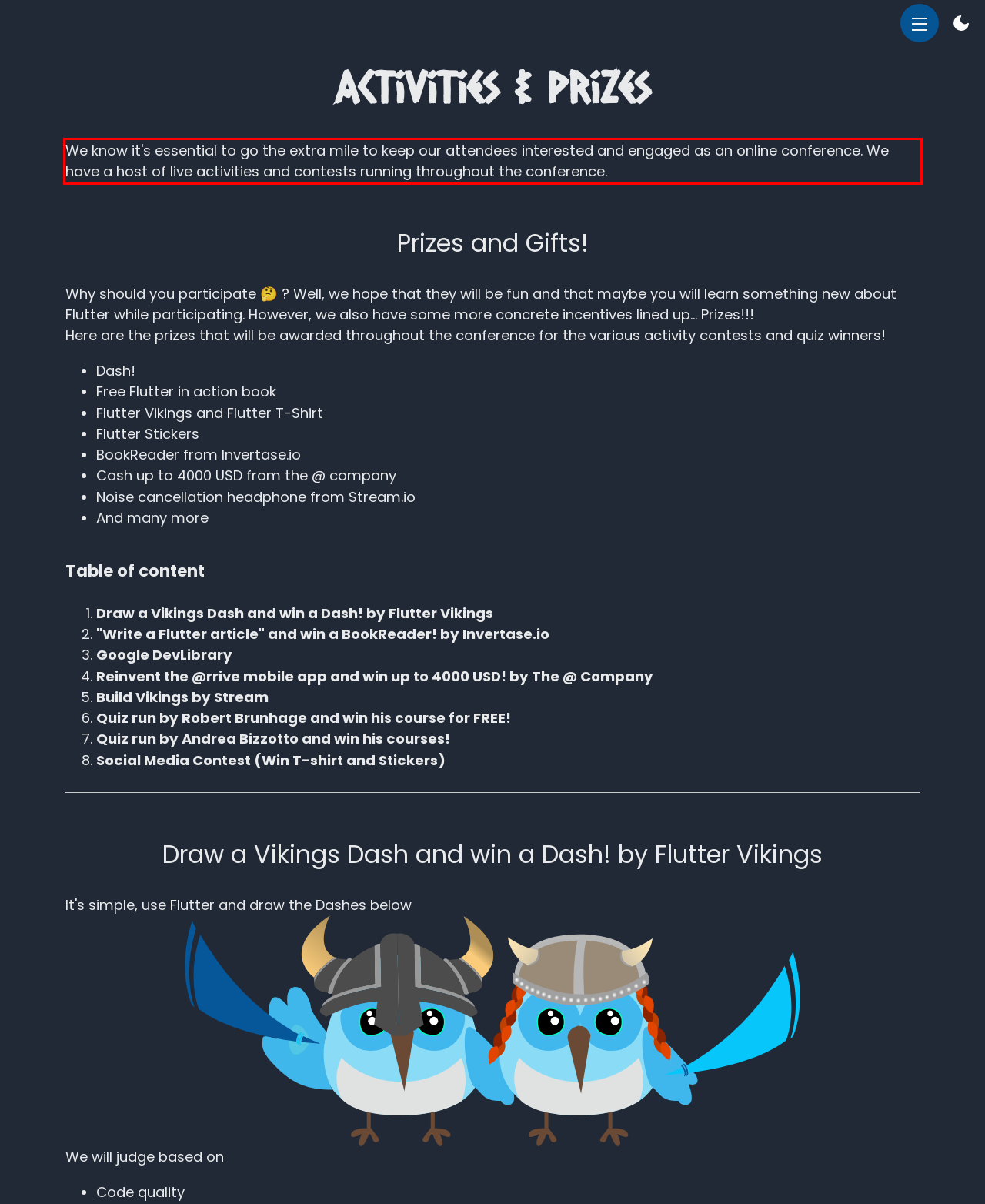Using the provided webpage screenshot, identify and read the text within the red rectangle bounding box.

We know it's essential to go the extra mile to keep our attendees interested and engaged as an online conference. We have a host of live activities and contests running throughout the conference.